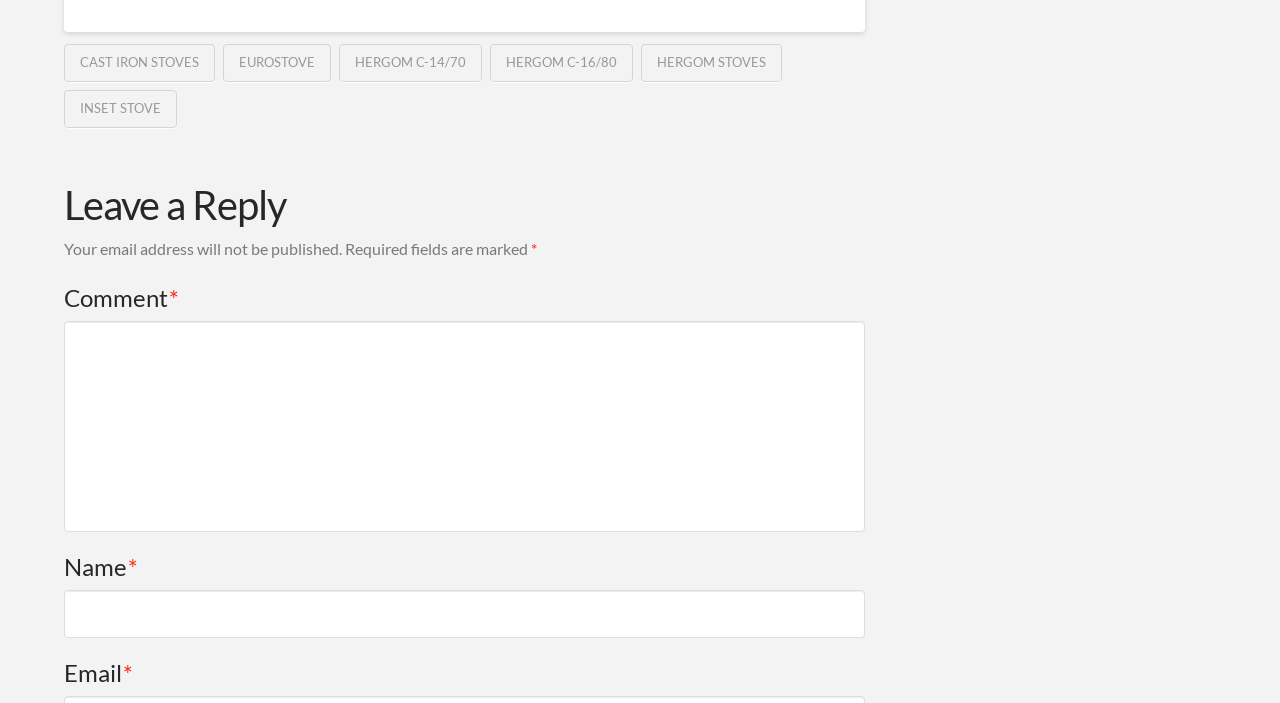Using the element description title="Home", predict the bounding box coordinates for the UI element. Provide the coordinates in (top-left x, top-left y, bottom-right x, bottom-right y) format with values ranging from 0 to 1.

None